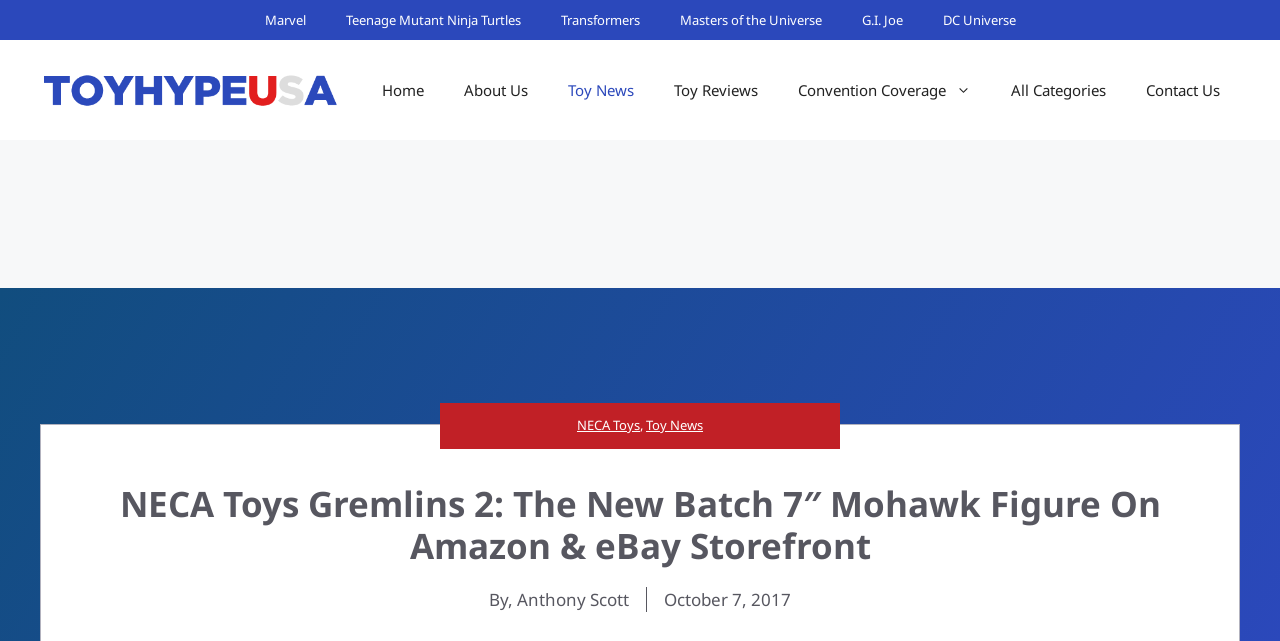Show the bounding box coordinates of the element that should be clicked to complete the task: "Visit Toy Hype USA".

[0.031, 0.119, 0.266, 0.155]